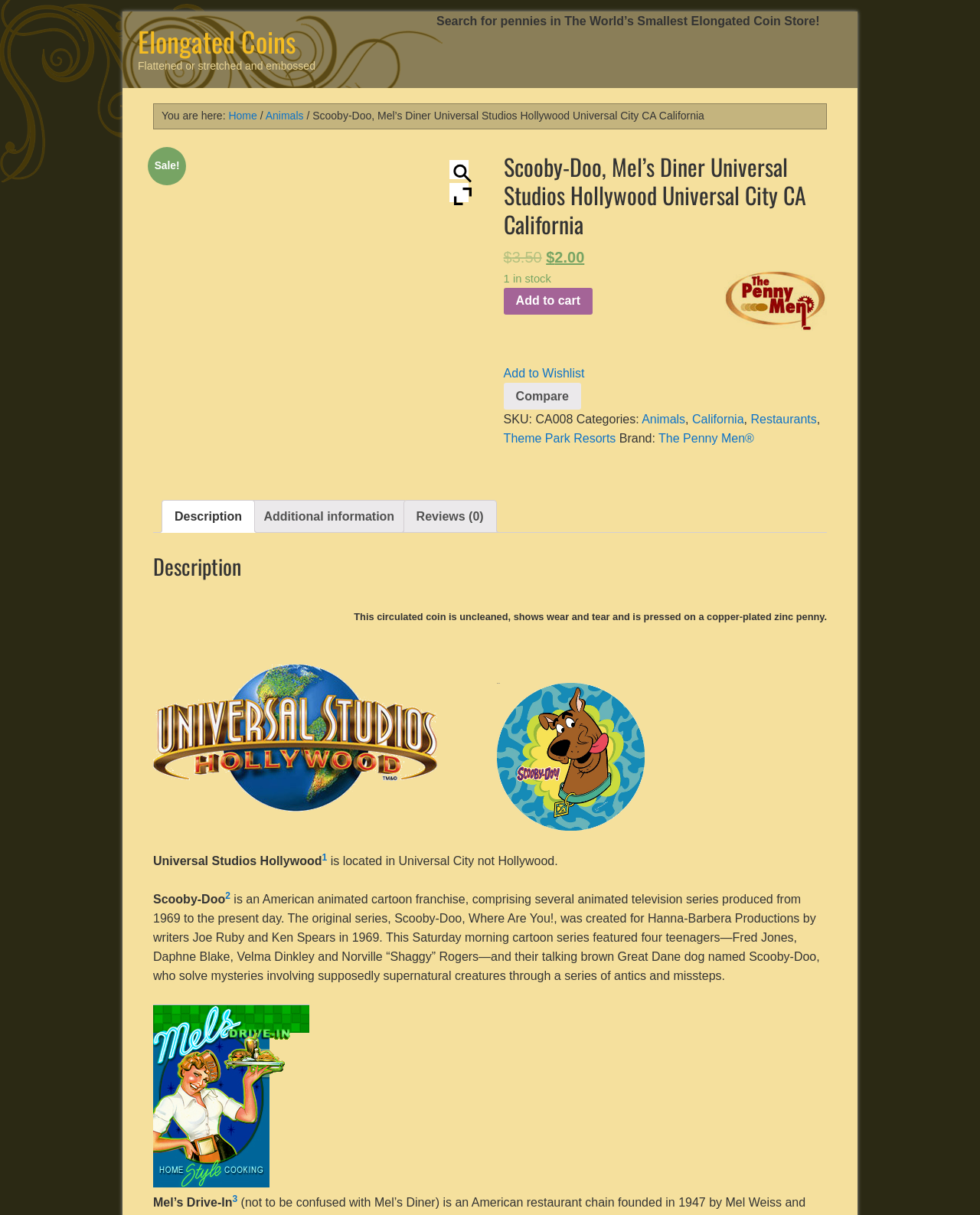From the screenshot, find the bounding box of the UI element matching this description: "alt="Universal Studios Hollywood Logo"". Supply the bounding box coordinates in the form [left, top, right, bottom], each a float between 0 and 1.

[0.156, 0.659, 0.446, 0.67]